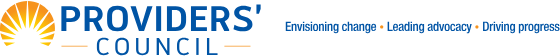How many parts does the tagline have?
Please look at the screenshot and answer in one word or a short phrase.

Three